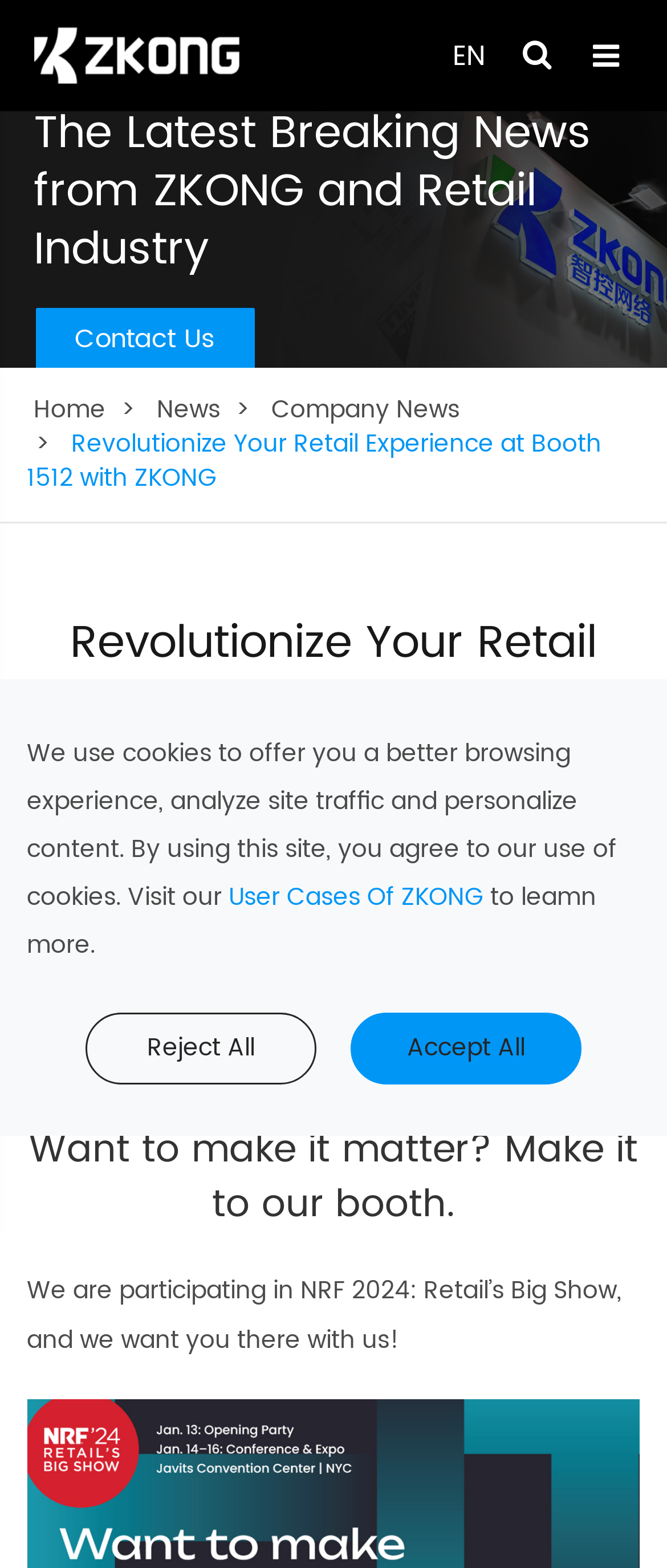What language is the webpage in?
We need a detailed and exhaustive answer to the question. Please elaborate.

I found the language of the webpage by looking at the static text element 'EN' which is located at the top of the webpage.